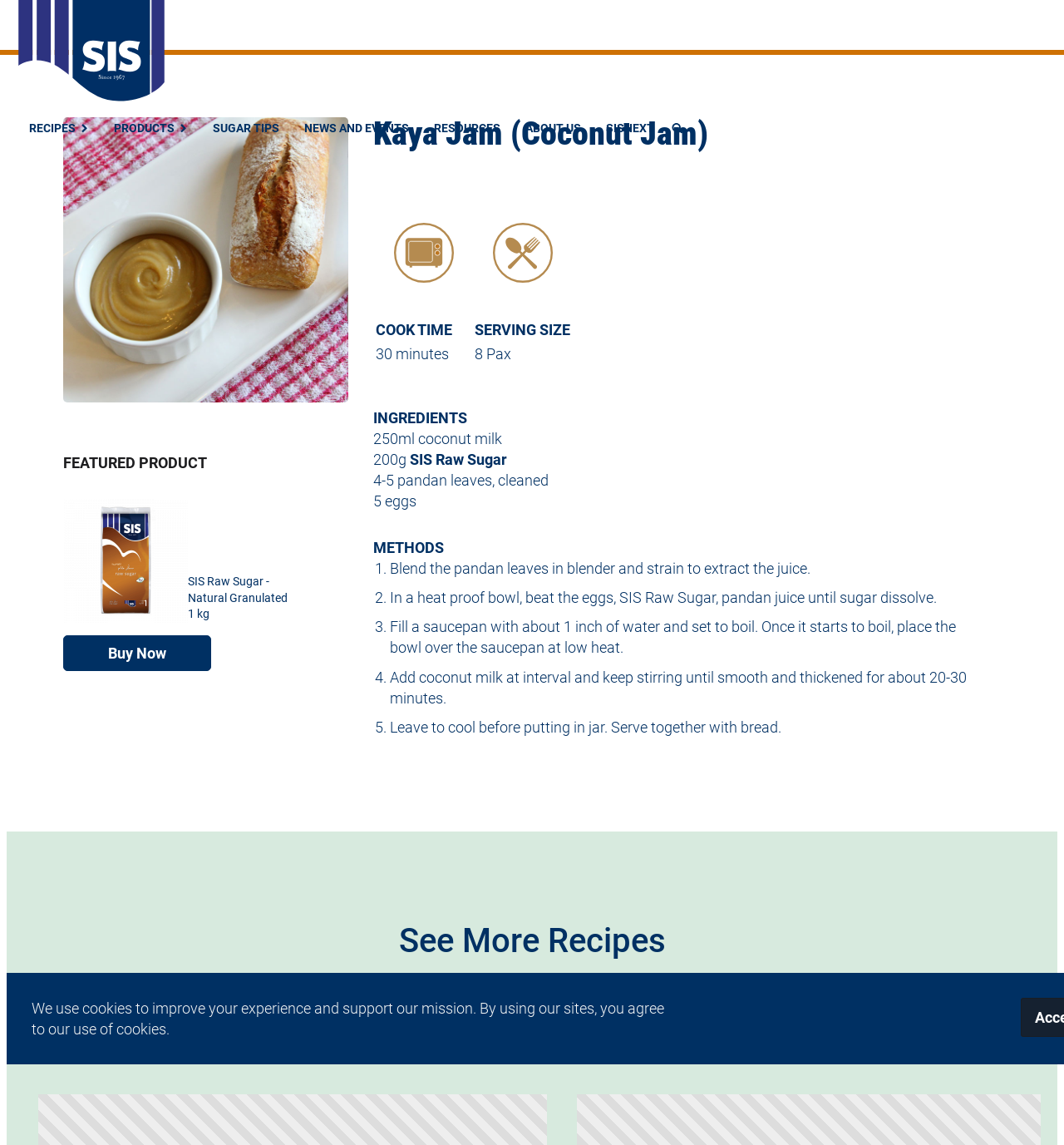Identify the bounding box coordinates for the UI element described as: "SISNEXT". The coordinates should be provided as four floats between 0 and 1: [left, top, right, bottom].

[0.558, 0.09, 0.65, 0.134]